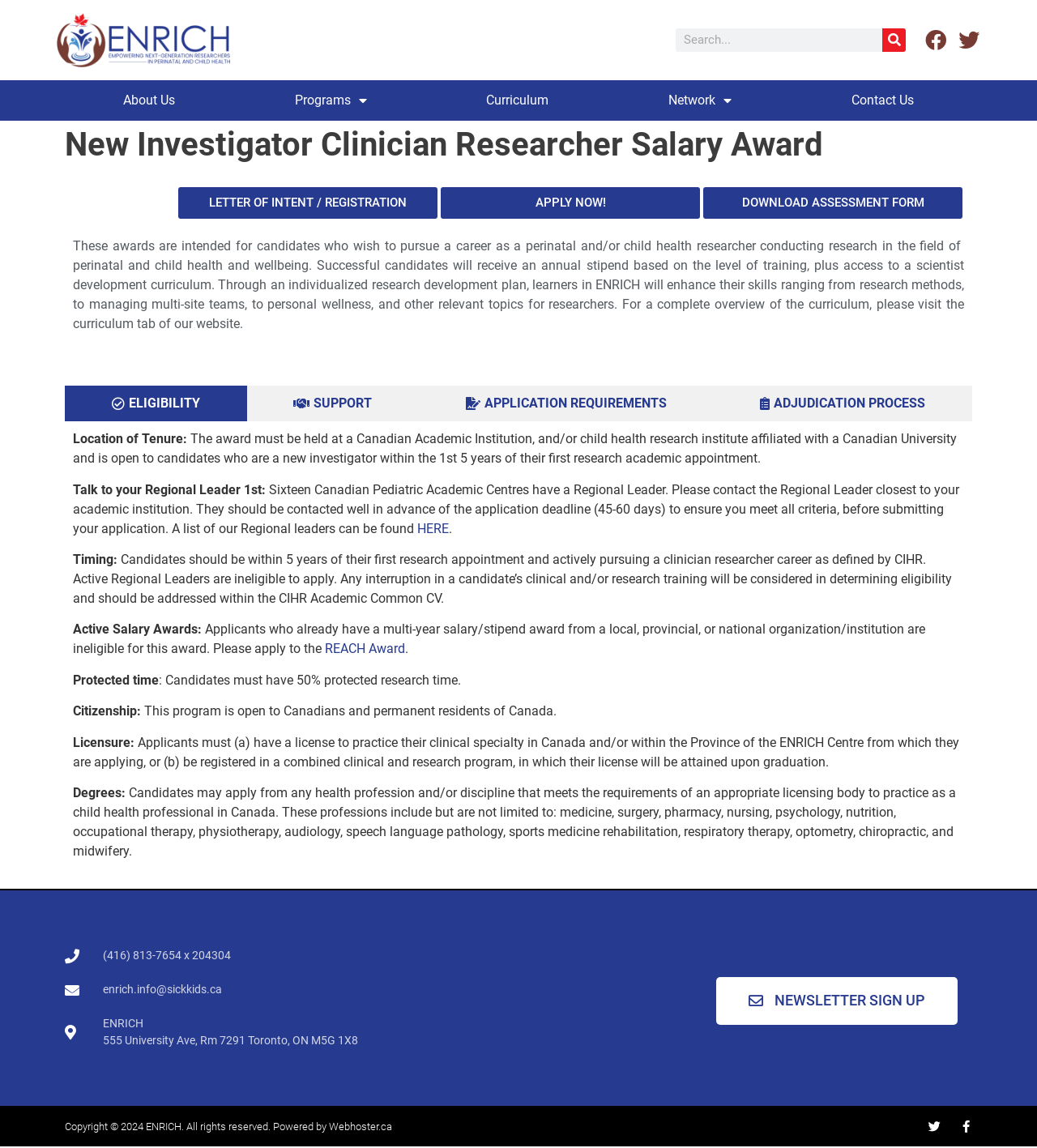Answer the question in a single word or phrase:
What is the location of the ENRICH Centre?

Toronto, ON M5G 1X8